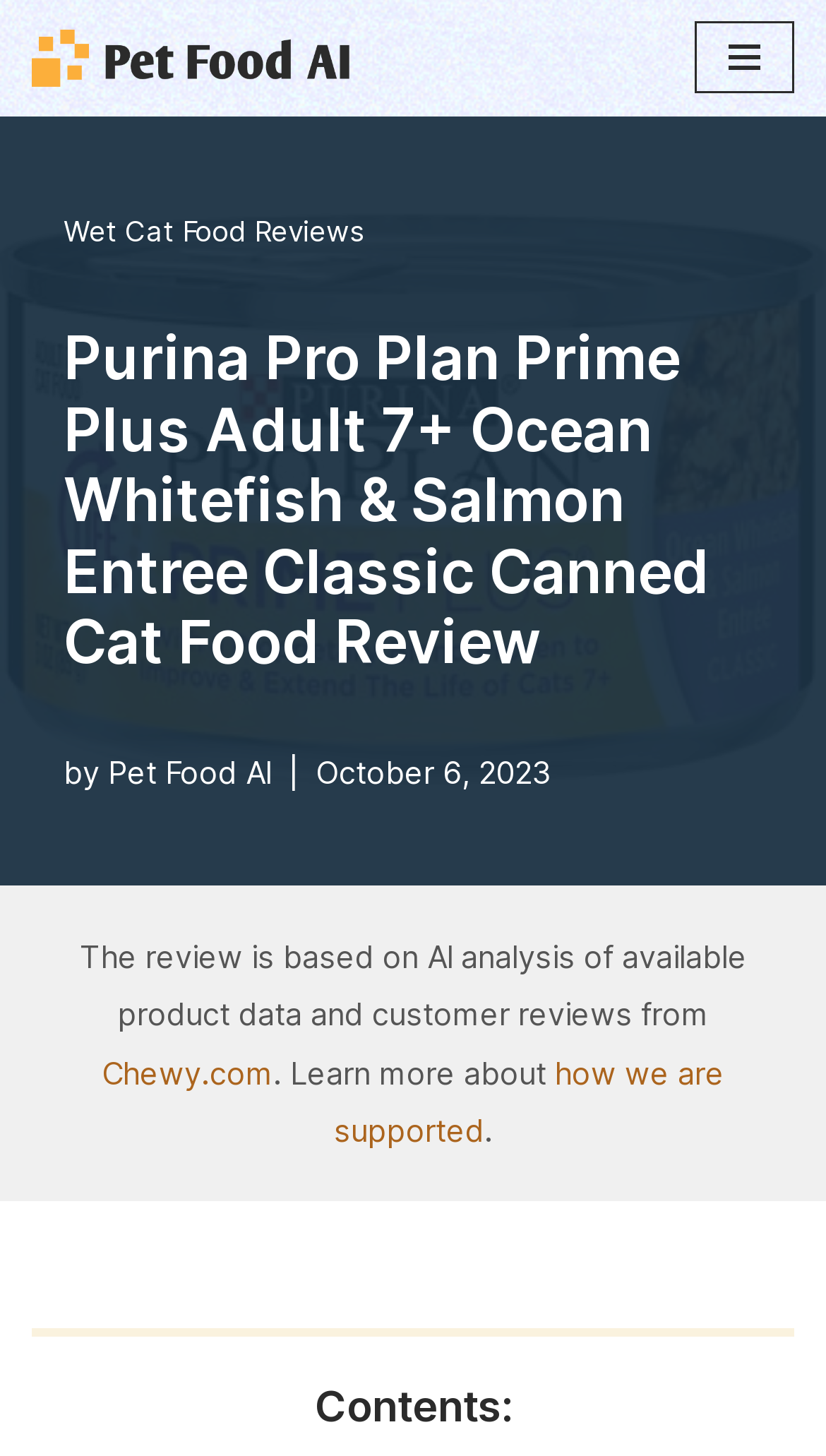Identify the bounding box coordinates for the UI element mentioned here: "Skip to content". Provide the coordinates as four float values between 0 and 1, i.e., [left, top, right, bottom].

[0.0, 0.047, 0.077, 0.076]